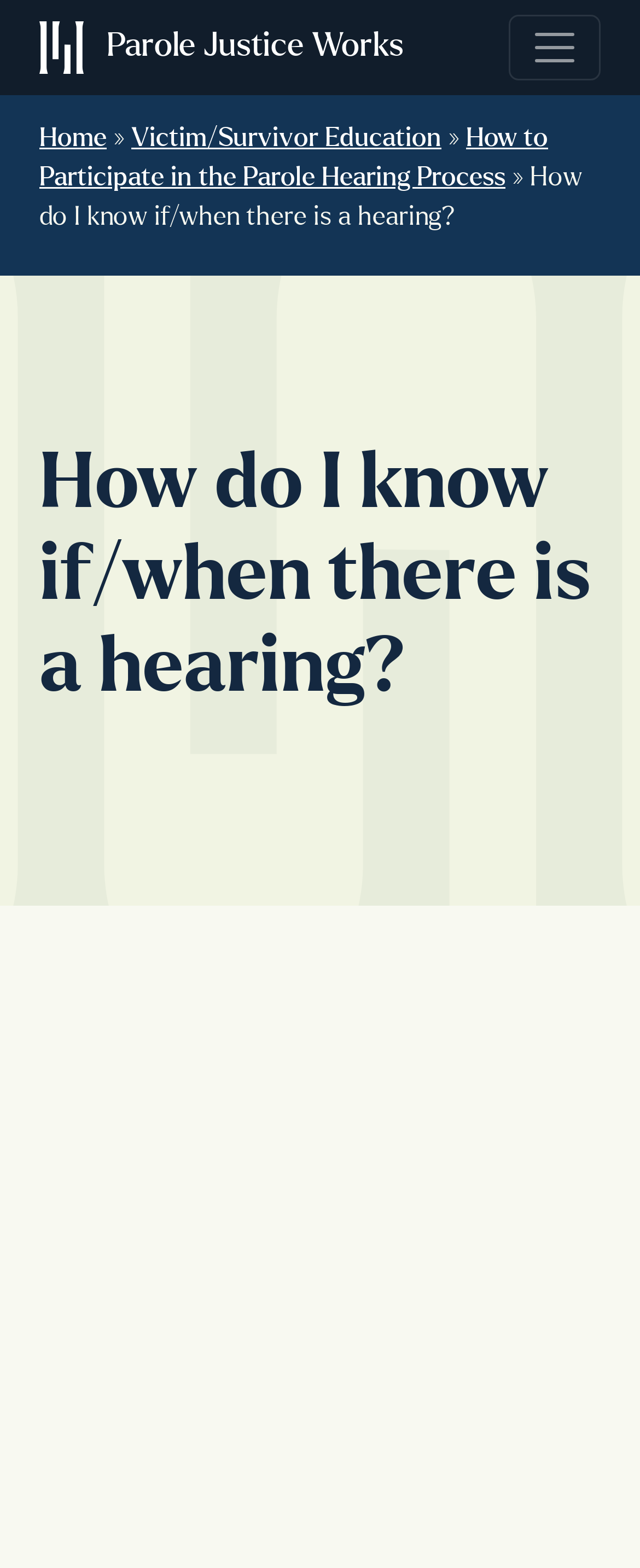What is the relationship between the parole hearing process and victims/survivors?
Please use the image to deliver a detailed and complete answer.

The webpage suggests that victims/survivors have a role to play in the parole hearing process, as they can obtain information about parole hearings and participate in the process, implying a connection between the two.